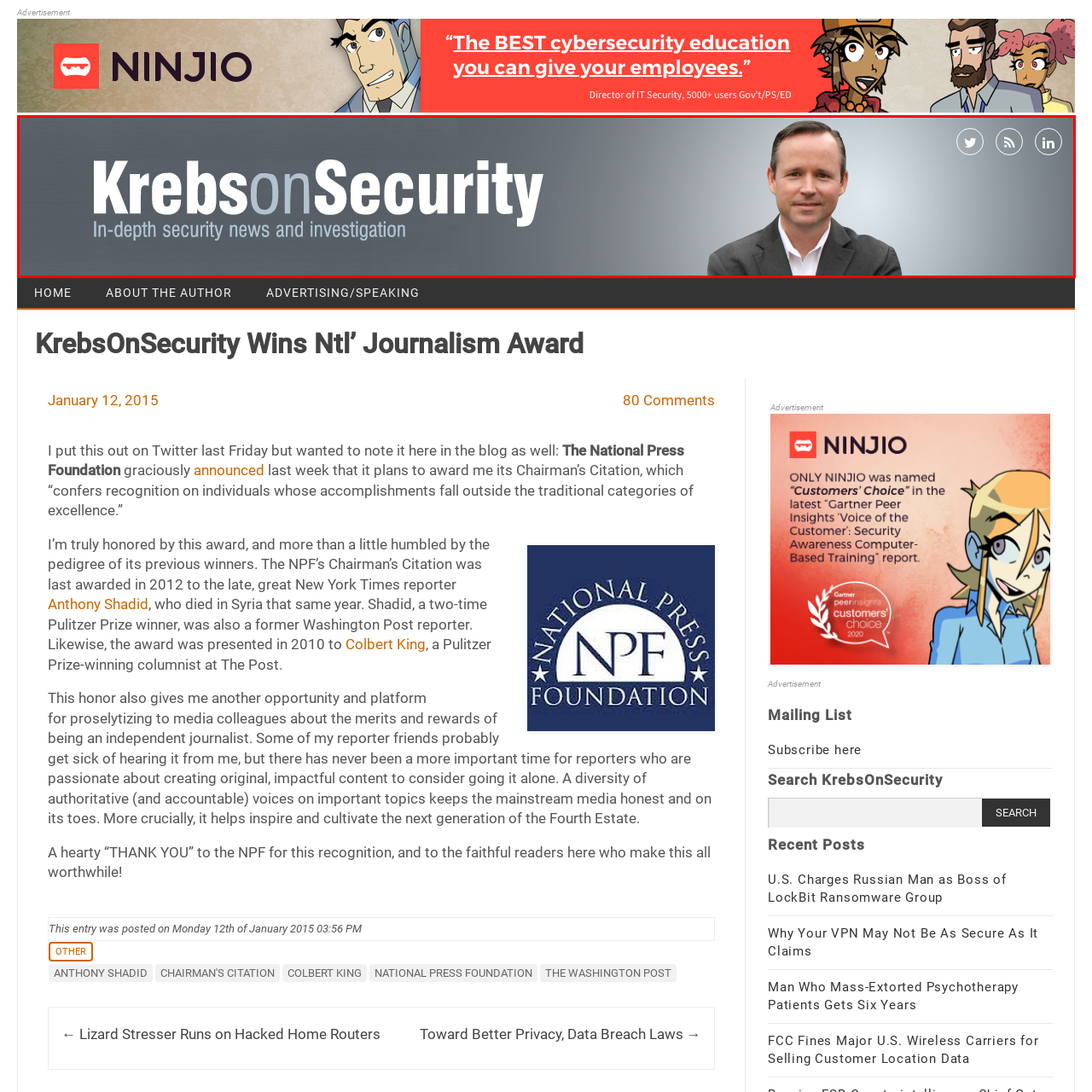Describe thoroughly what is shown in the red-bordered area of the image.

The image features the header of "KrebsOnSecurity," a well-known platform dedicated to comprehensive security news and investigative journalism. Prominently displayed is the bold title "KrebsOnSecurity," emphasizing the site's focus on in-depth reporting in the realm of cybersecurity. Beneath the title, the tagline "In-depth security news and investigation" reinforces the site's mission to provide detailed and analytical insights into security issues. Additionally, the image includes a professional-looking individual, possibly the site's founder or a key contributor, positioned to the right, which adds a personal touch to the brand. The background is subtly shaded, creating a sophisticated and modern aesthetic, while social media icons in the upper right corner indicate ways to connect with the platform online.